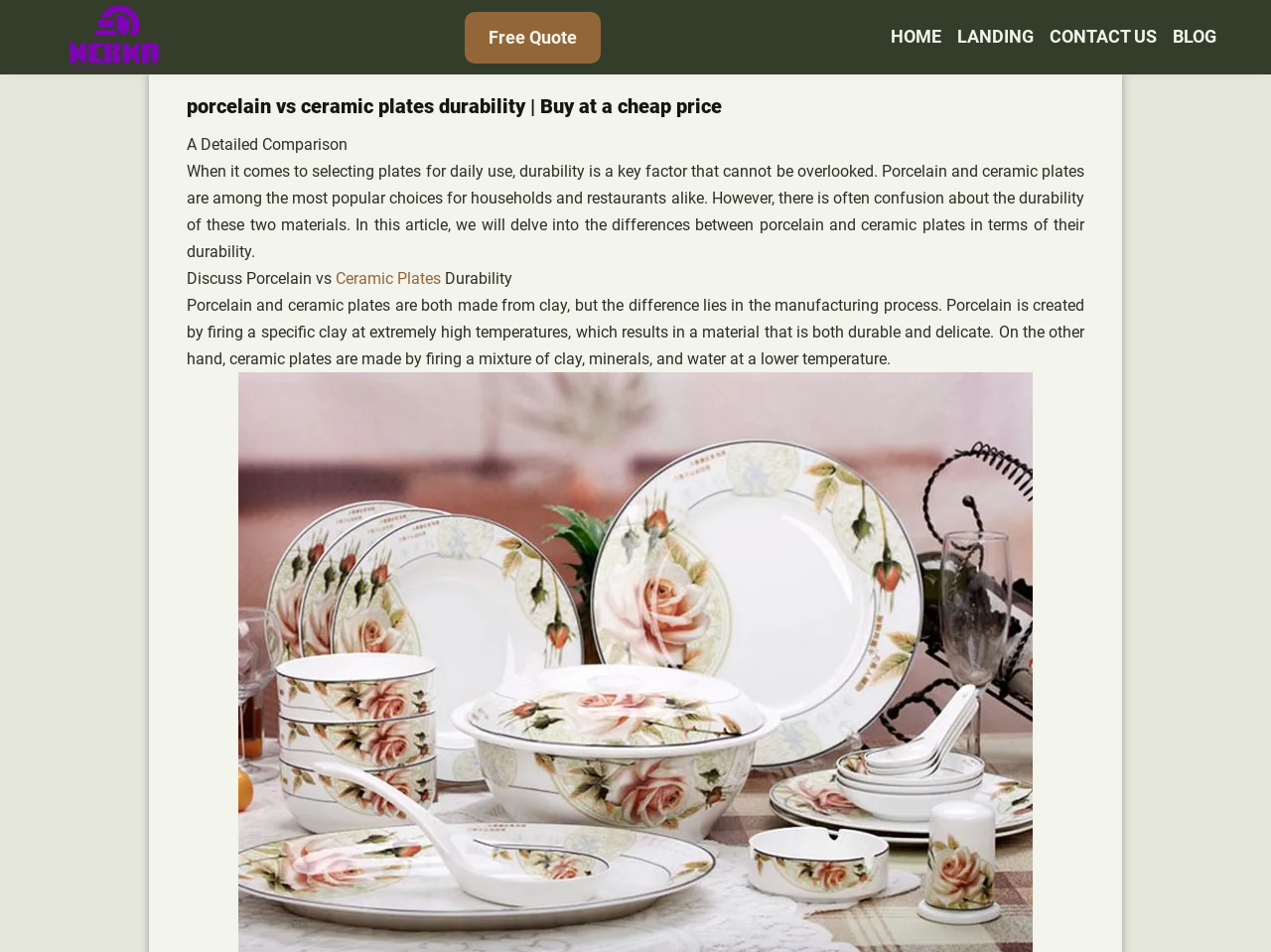What is the difference in manufacturing process between porcelain and ceramic plates?
Refer to the image and provide a concise answer in one word or phrase.

Firing temperature